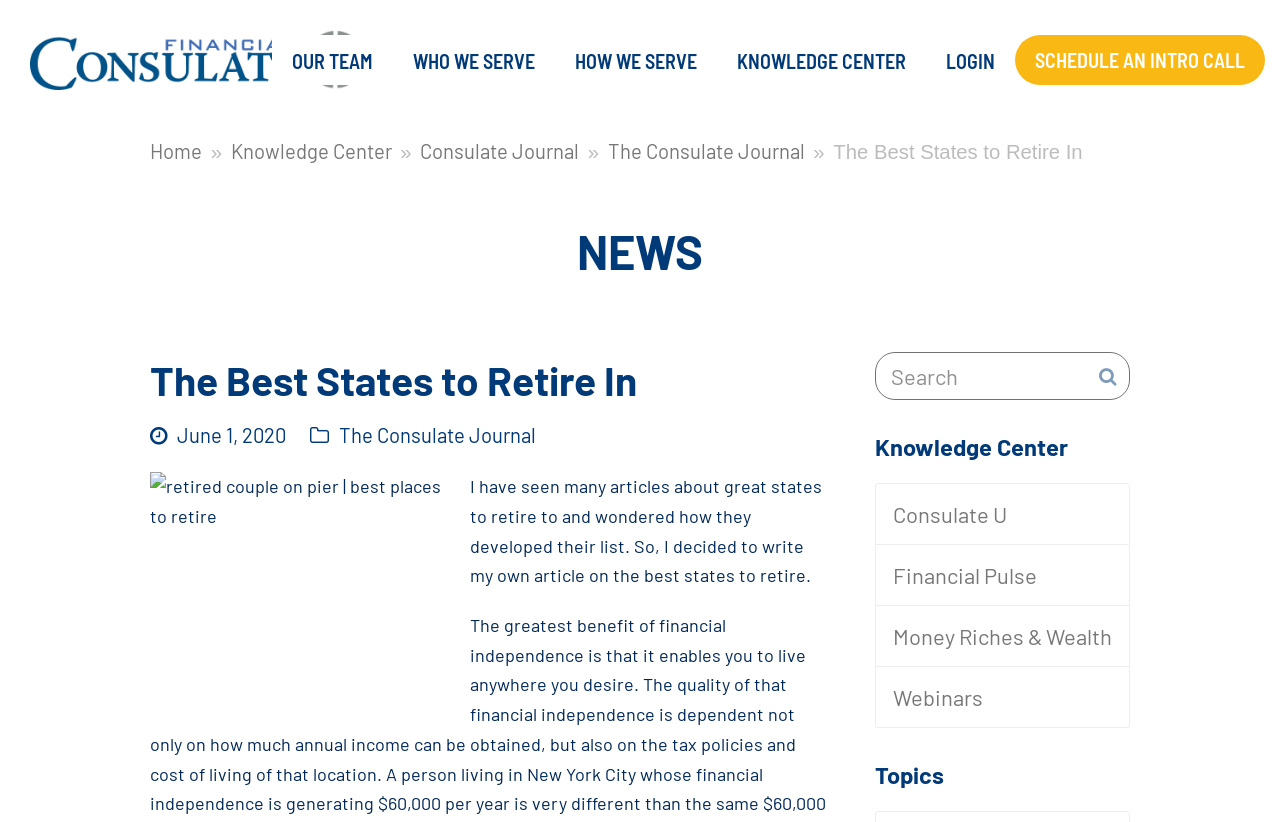Locate the bounding box coordinates of the element to click to perform the following action: 'Click on the 'SCHEDULE AN INTRO CALL' link'. The coordinates should be given as four float values between 0 and 1, in the form of [left, top, right, bottom].

[0.797, 0.043, 0.984, 0.103]